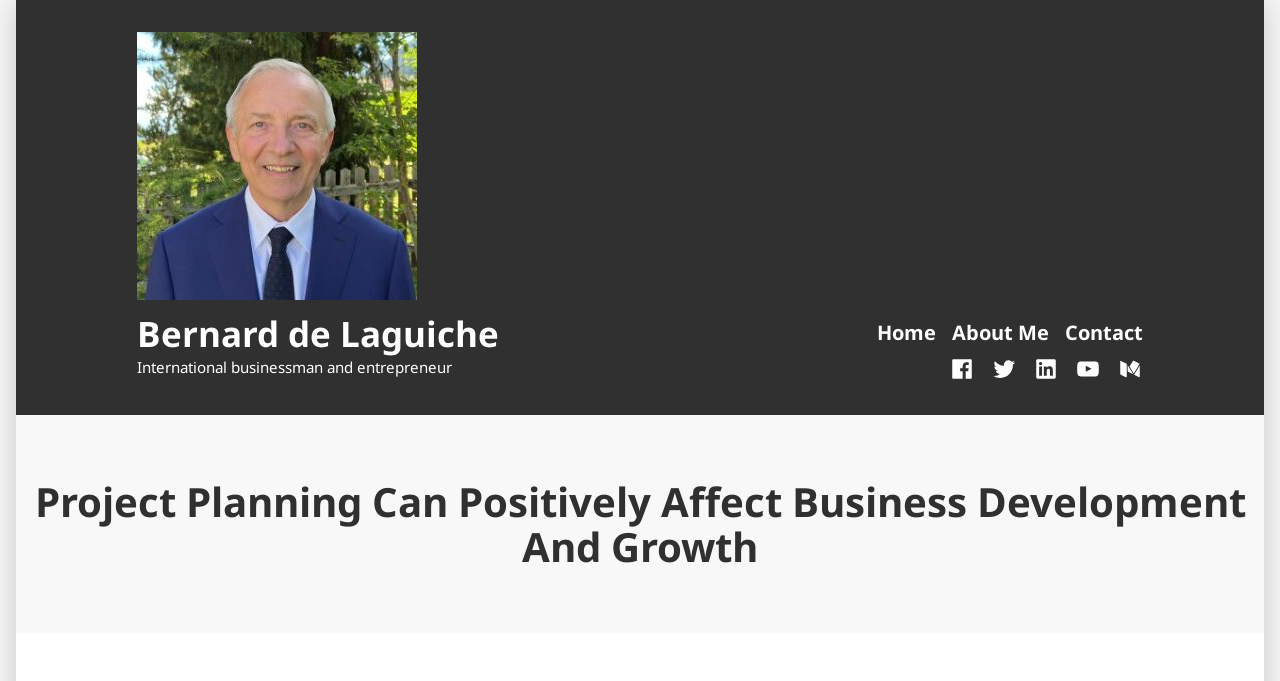Find the bounding box of the web element that fits this description: "Medium".

[0.866, 0.515, 0.893, 0.562]